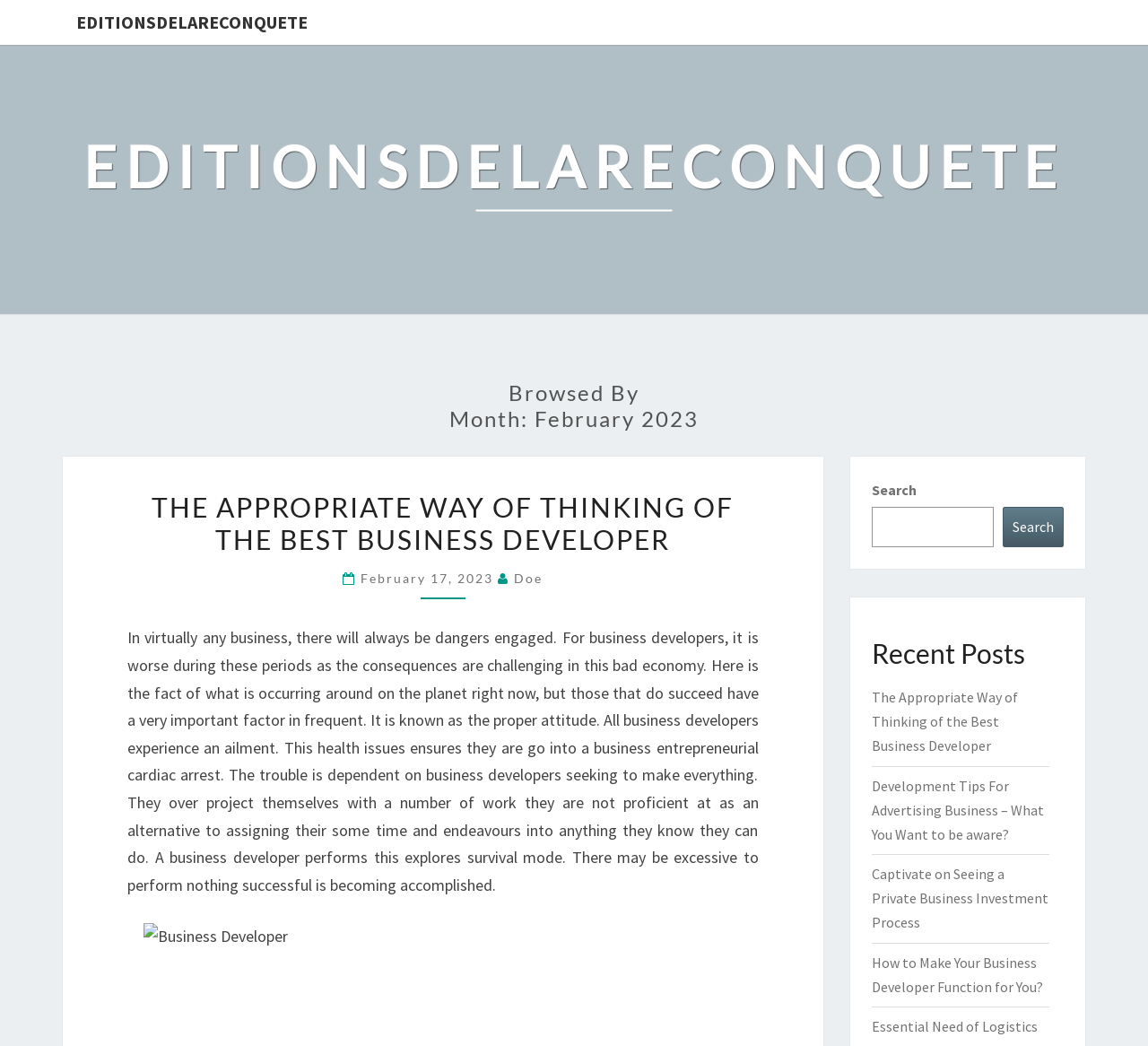Please provide the bounding box coordinates in the format (top-left x, top-left y, bottom-right x, bottom-right y). Remember, all values are floating point numbers between 0 and 1. What is the bounding box coordinate of the region described as: February 17, 2023

[0.314, 0.545, 0.434, 0.56]